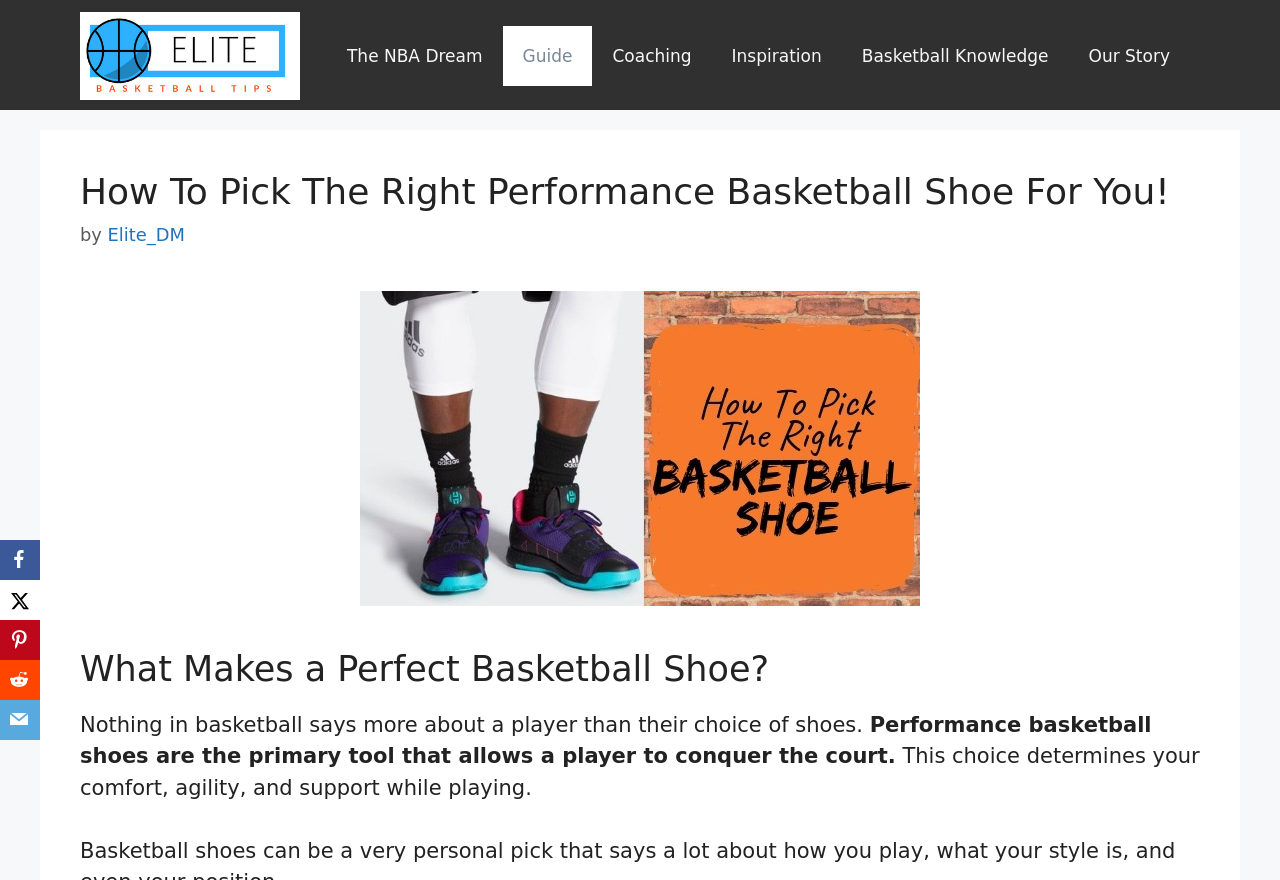Provide your answer in one word or a succinct phrase for the question: 
What is the purpose of the navigation menu?

To navigate to other sections